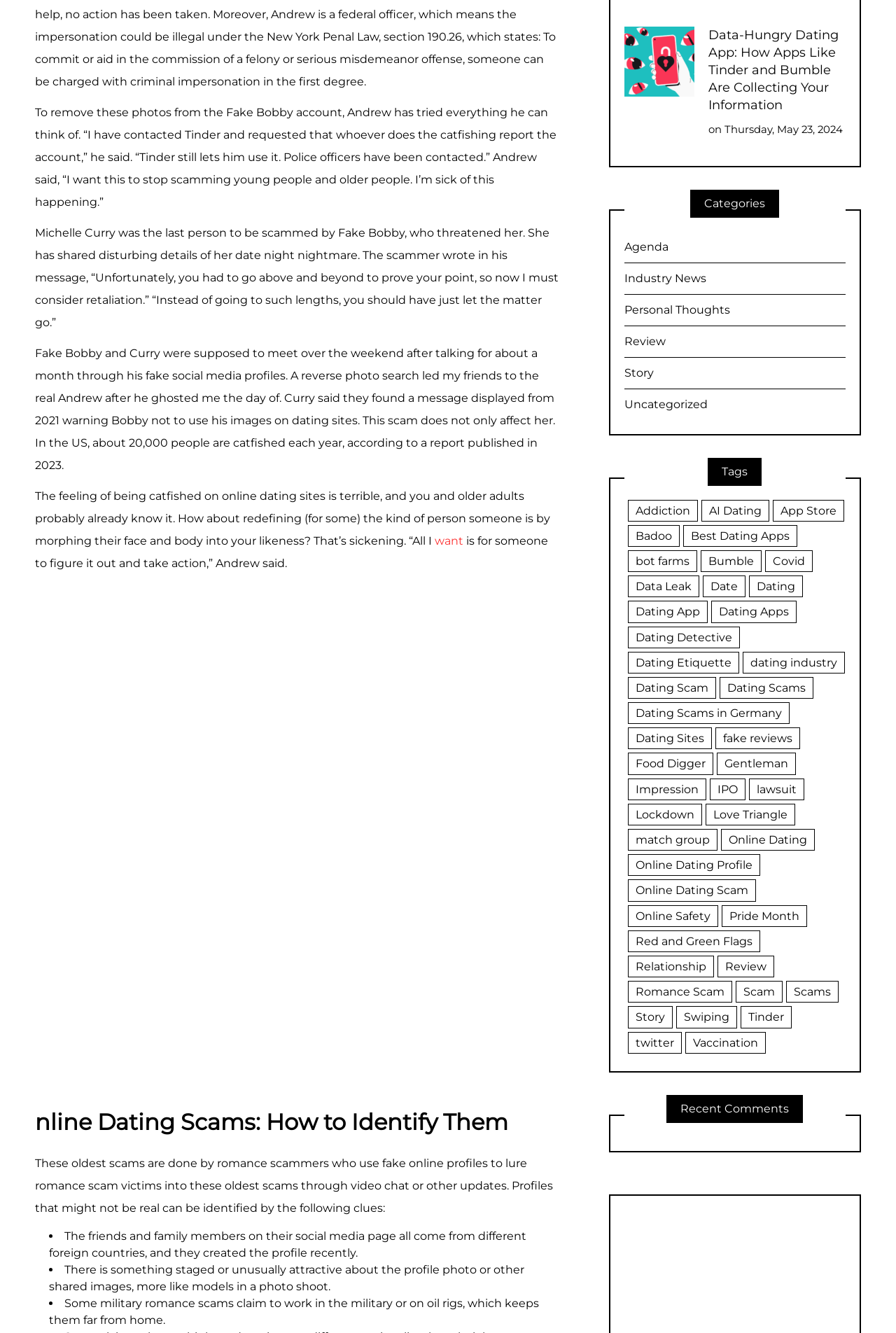Please reply with a single word or brief phrase to the question: 
What is the name of the dating app mentioned in the article?

Tinder